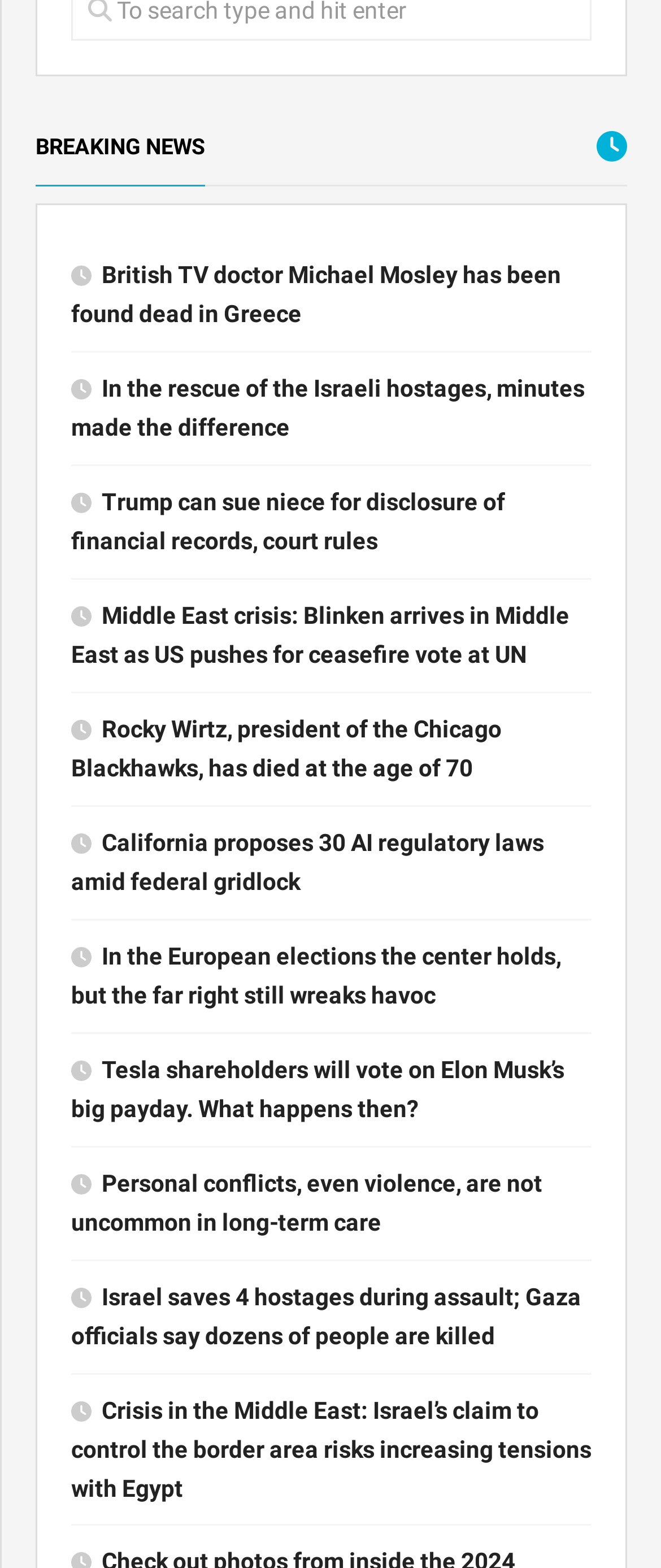Can you find the bounding box coordinates of the area I should click to execute the following instruction: "Read about British TV doctor Michael Mosley's death"?

[0.108, 0.166, 0.849, 0.209]